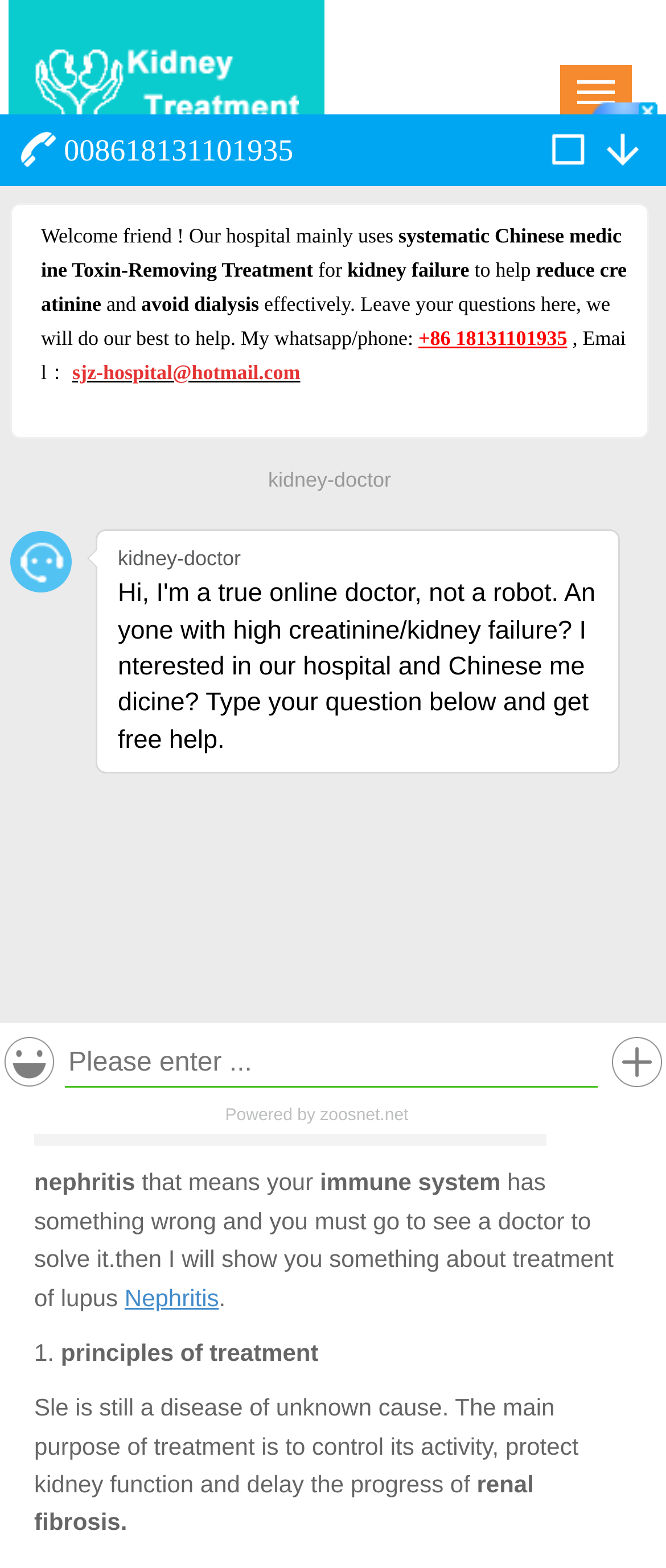Determine the primary headline of the webpage.

What To Do To Deal With Lupua Nephritis Except Western Medicine